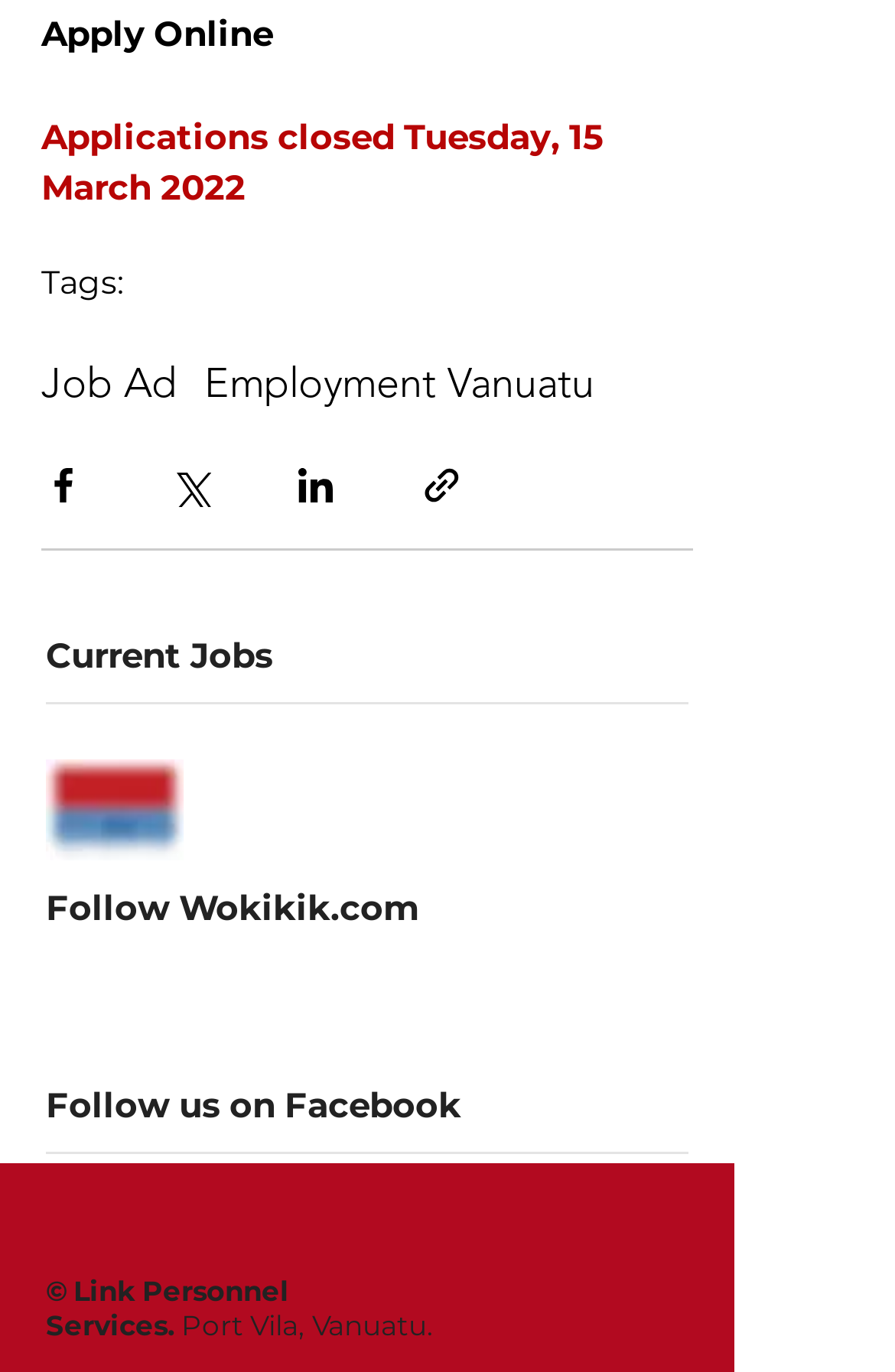Find the bounding box of the element with the following description: "aria-label="Facebook Social Icon"". The coordinates must be four float numbers between 0 and 1, formatted as [left, top, right, bottom].

[0.051, 0.712, 0.141, 0.771]